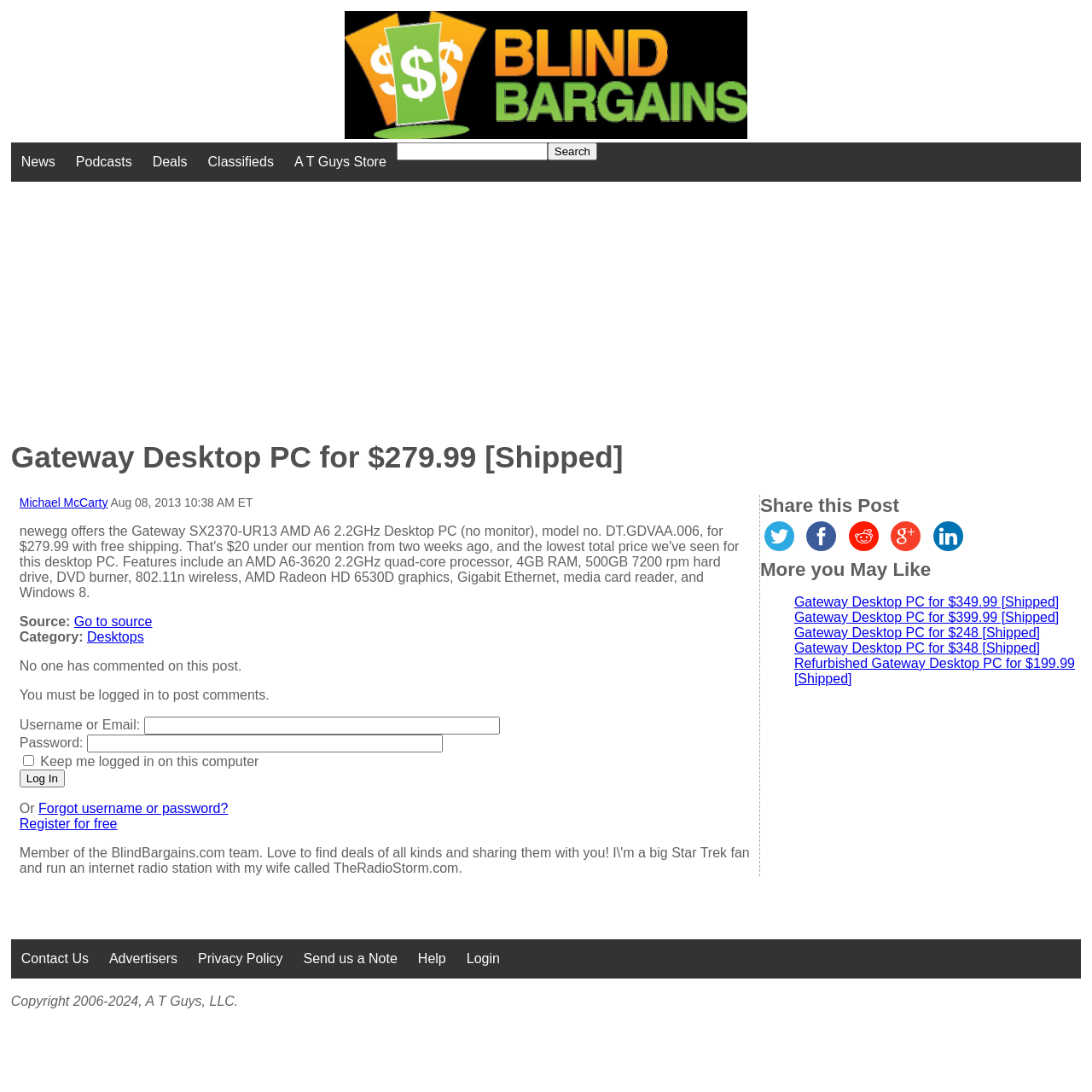Please determine the bounding box coordinates of the area that needs to be clicked to complete this task: 'View more deals like Gateway Desktop PC for $349.99 [Shipped]'. The coordinates must be four float numbers between 0 and 1, formatted as [left, top, right, bottom].

[0.727, 0.544, 0.97, 0.558]